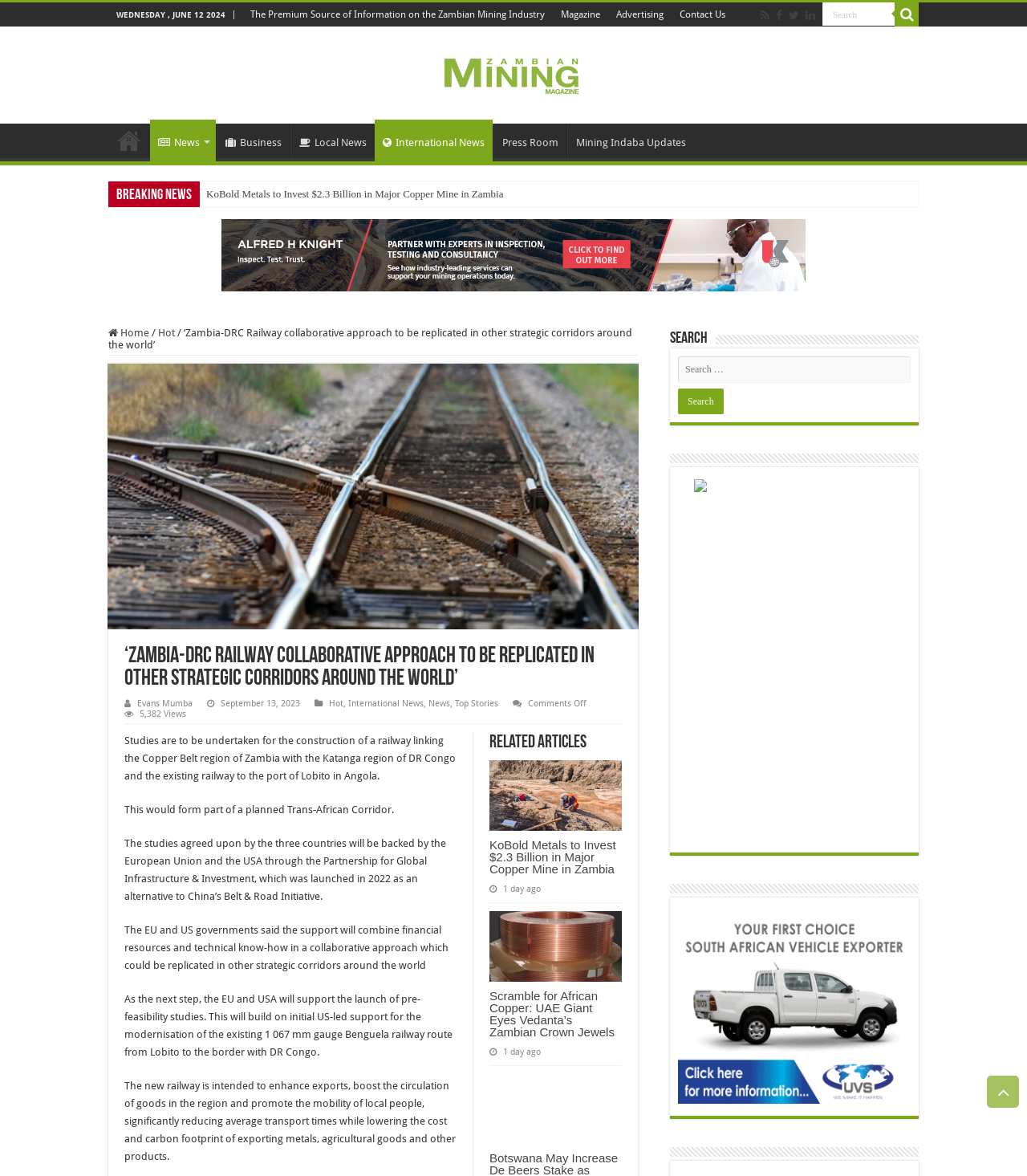What is the current status of the railway project? Observe the screenshot and provide a one-word or short phrase answer.

Studies are to be undertaken